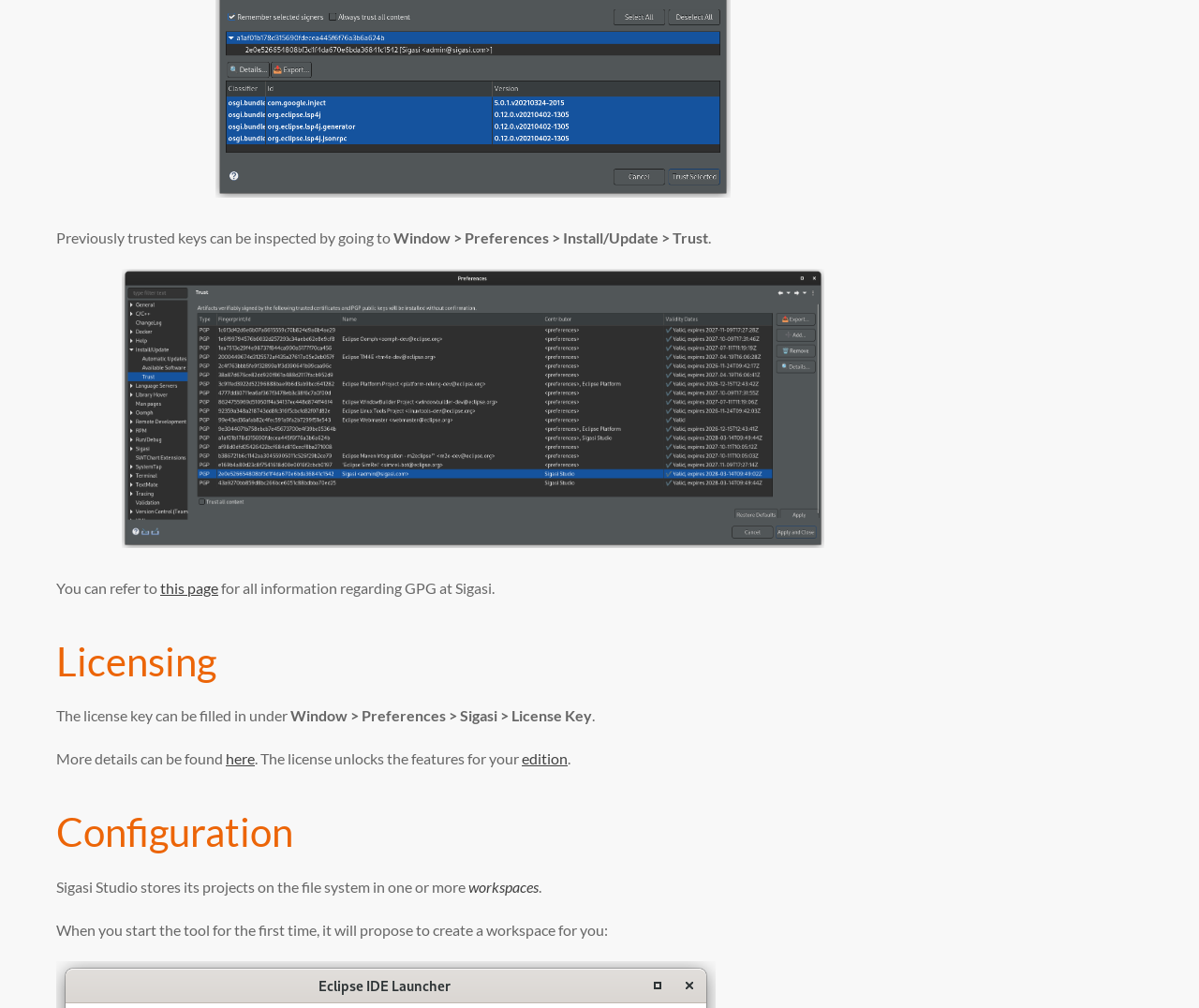Find the bounding box coordinates of the clickable area required to complete the following action: "Read 'Tech Articles'".

[0.91, 0.365, 0.978, 0.383]